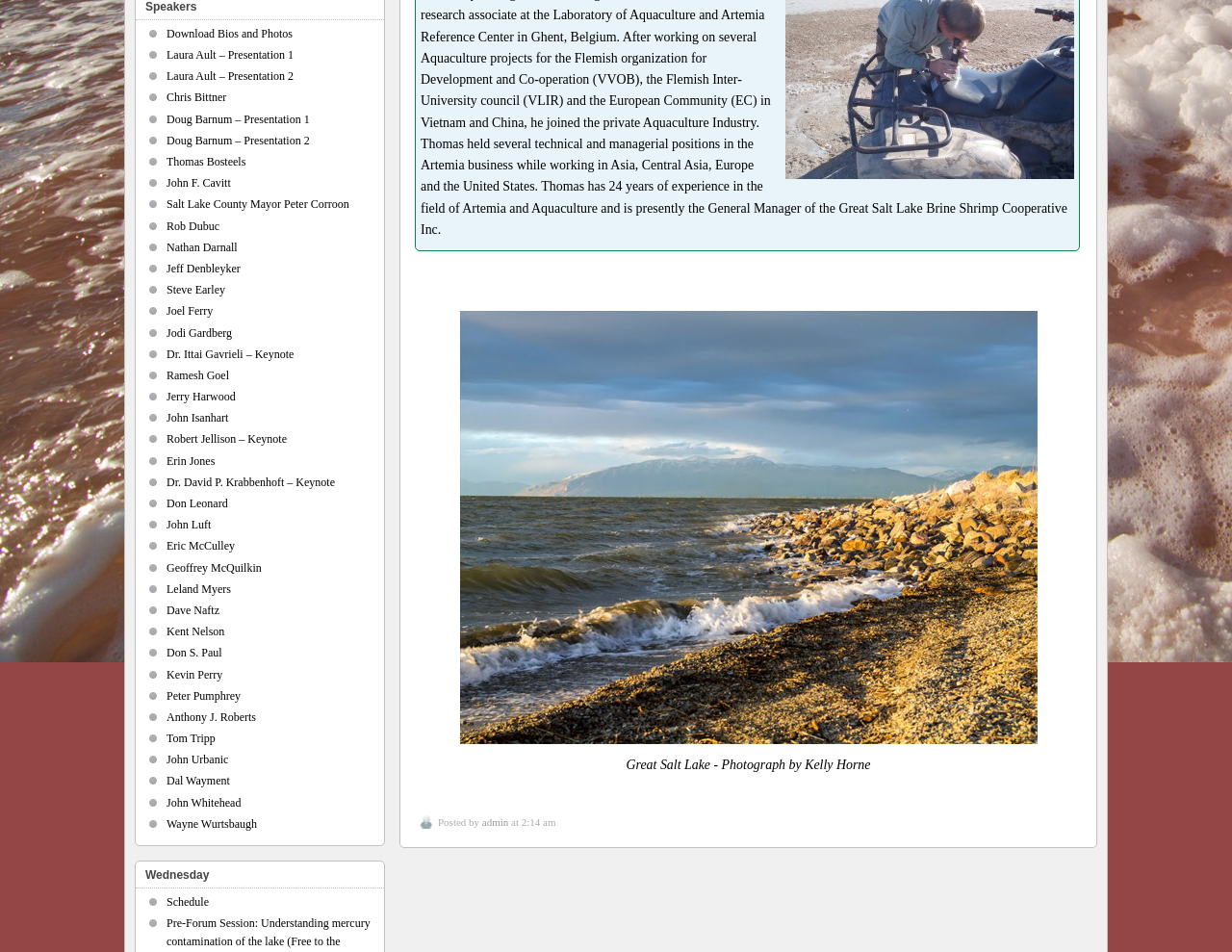Give the bounding box coordinates for the element described as: "Jeff Denbleyker".

[0.135, 0.275, 0.195, 0.289]